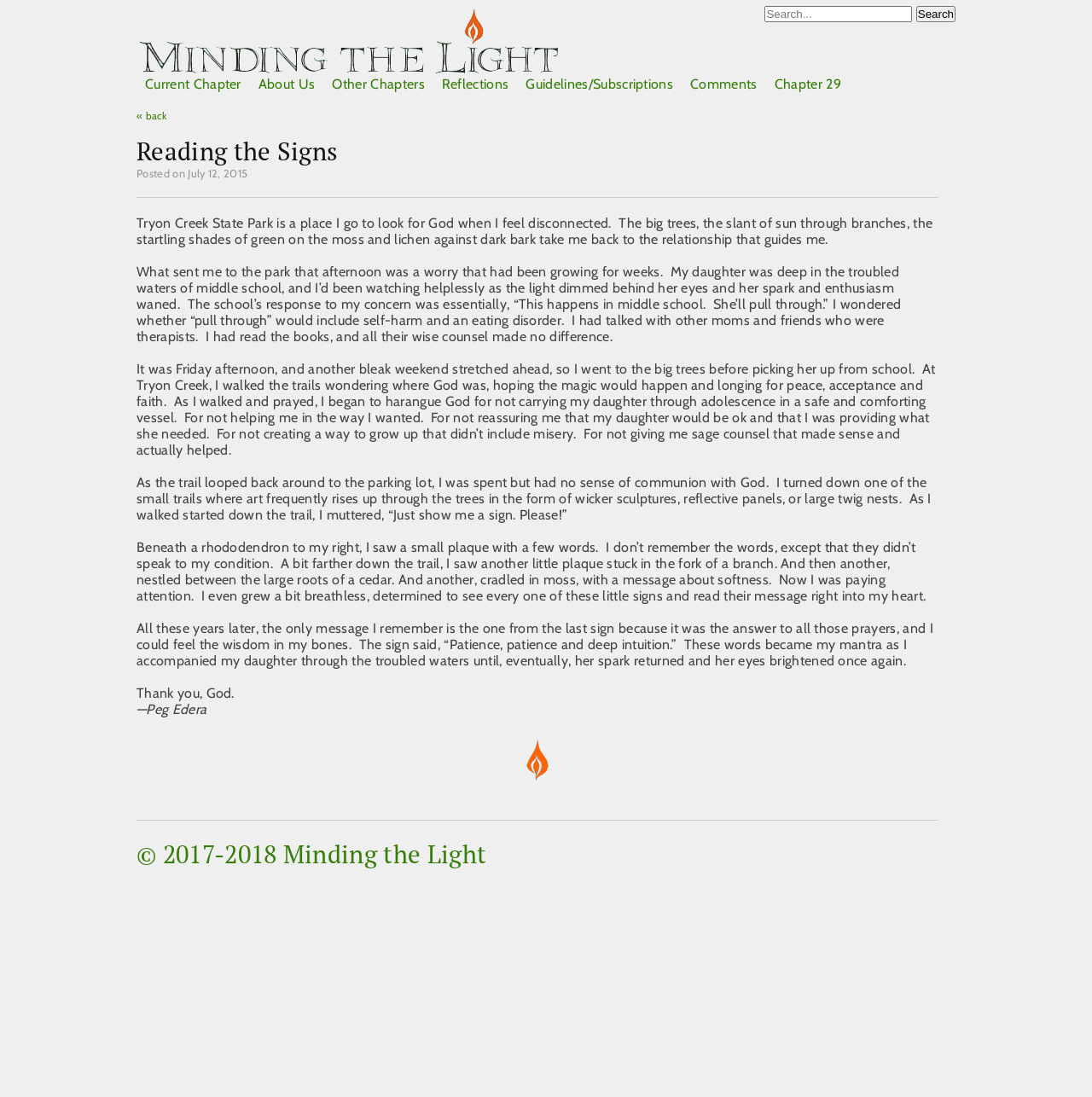Determine the bounding box coordinates of the clickable region to follow the instruction: "Read about the author".

[0.125, 0.639, 0.189, 0.654]